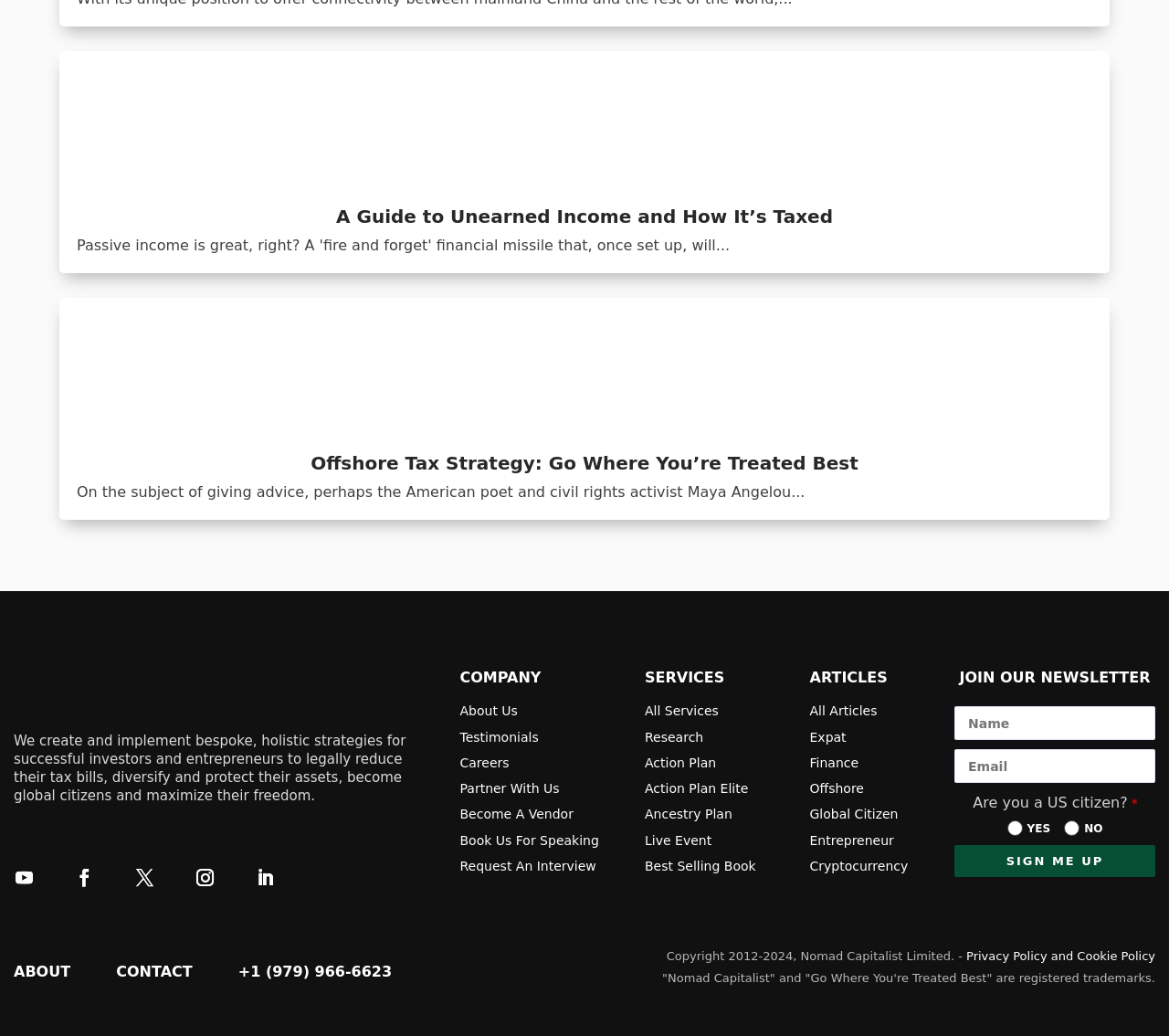Can you find the bounding box coordinates for the element to click on to achieve the instruction: "contact us"?

[0.099, 0.091, 0.204, 0.108]